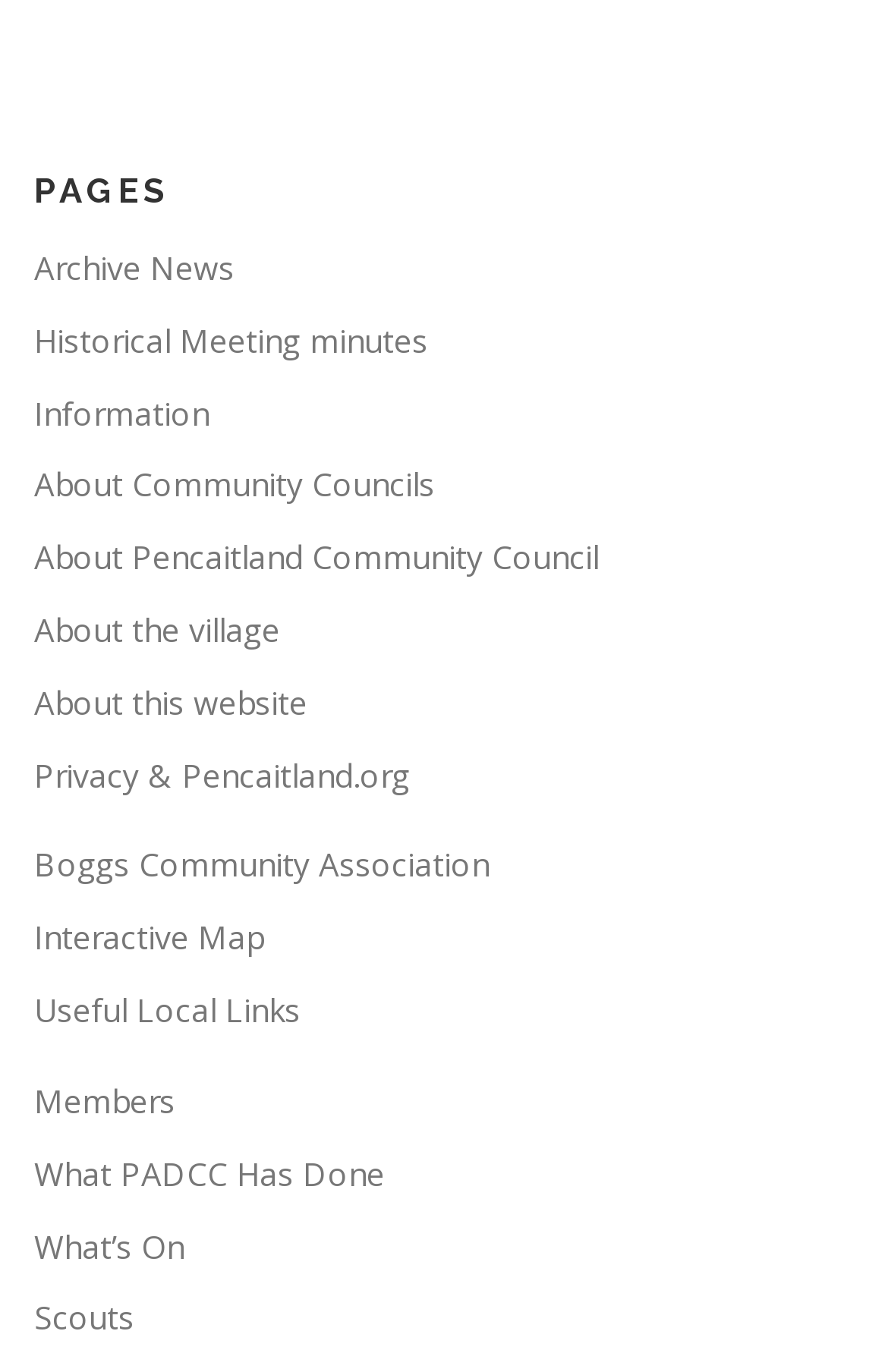Please answer the following question using a single word or phrase: 
Is the 'About Community Councils' link above or below the 'Historical Meeting minutes' link?

below